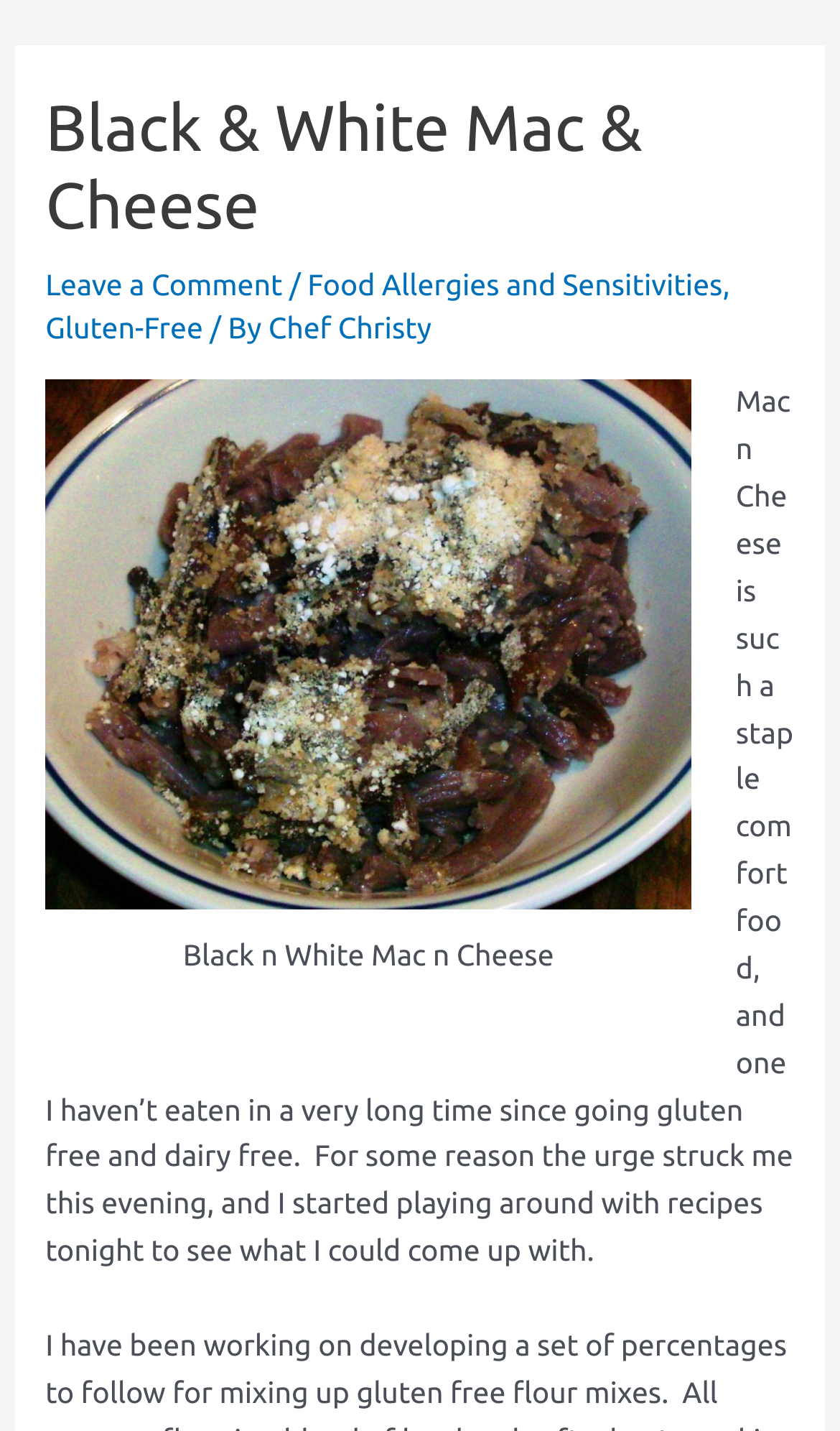Locate the bounding box of the UI element described by: "Gluten-Free" in the given webpage screenshot.

[0.054, 0.217, 0.242, 0.241]